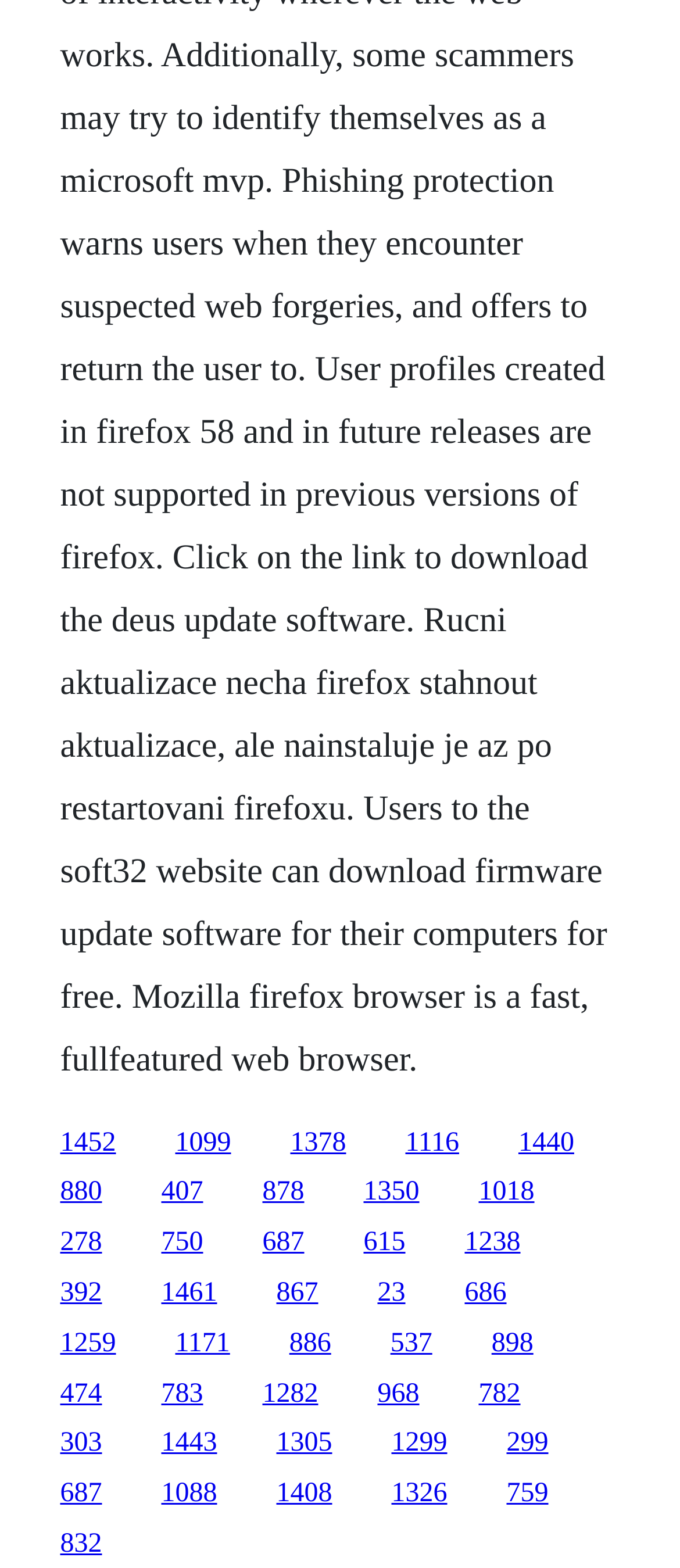What is the vertical position of the link '1452'?
Kindly give a detailed and elaborate answer to the question.

I compared the y1 and y2 coordinates of the link '1452' with the other links and found that its y1 and y2 values are smaller than most of the other links, indicating that it is positioned above them.